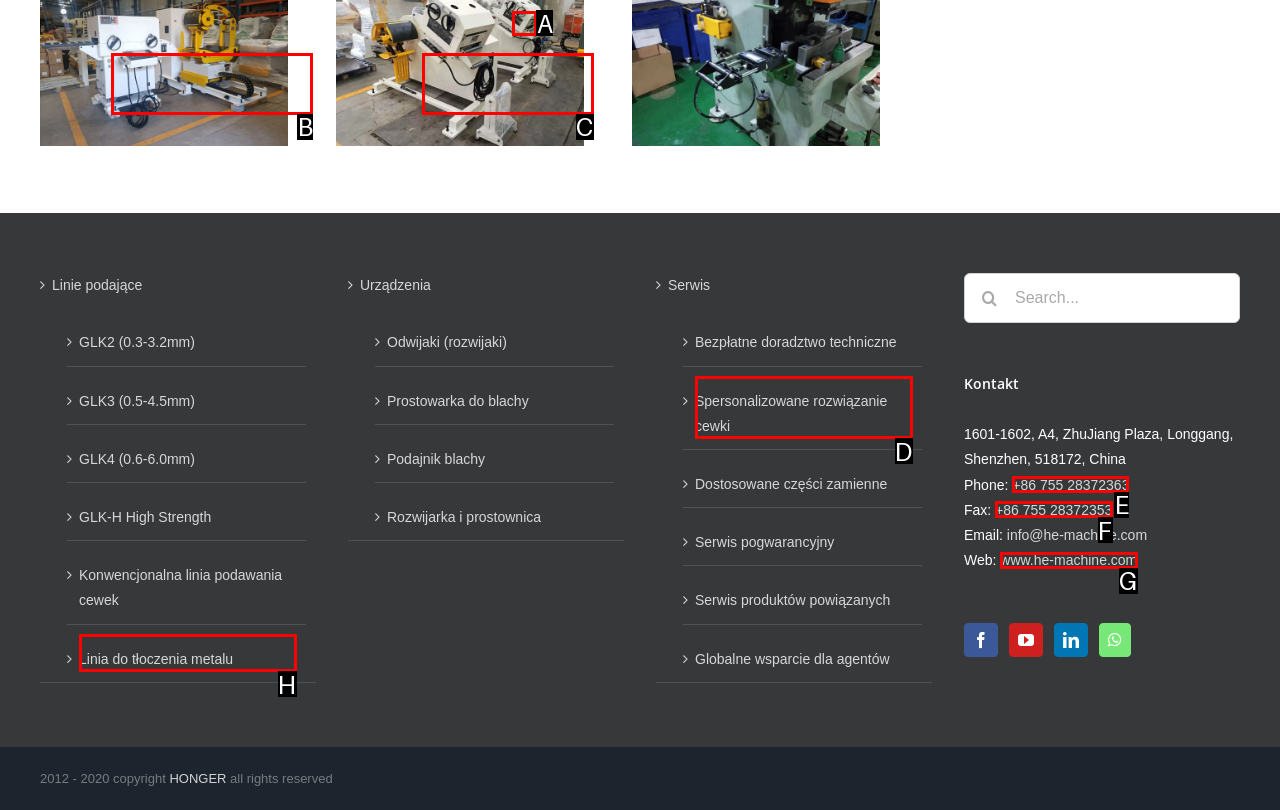Tell me which one HTML element I should click to complete the following task: Contact us via phone Answer with the option's letter from the given choices directly.

E